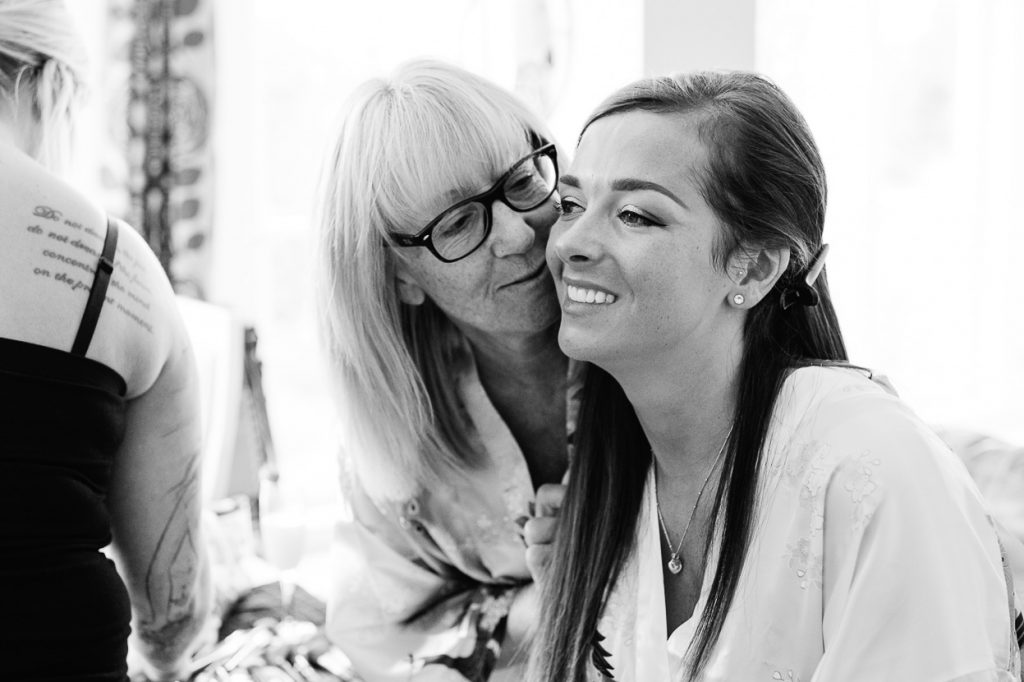Give a detailed account of everything present in the image.

In this heartwarming black-and-white photograph, a tender moment unfolds between a woman and a young bride-to-be in a cozy, well-lit setting. The bride, wearing a delicate white robe, beams with joy as she exchanges a loving glance with her mother, who is grinning back with a mix of pride and affection. The warm connection between them is palpable, highlighting the emotional significance of the day ahead. In the background, hints of a bustling bridal preparation scene can be seen, with a glimpse of a tattooed friend, capturing the intimacy and camaraderie that accompany such special moments. The soft focus and gentle lighting contribute to the overall feeling of warmth and love, perfectly embodying the joy and anticipation surrounding a wedding celebration.